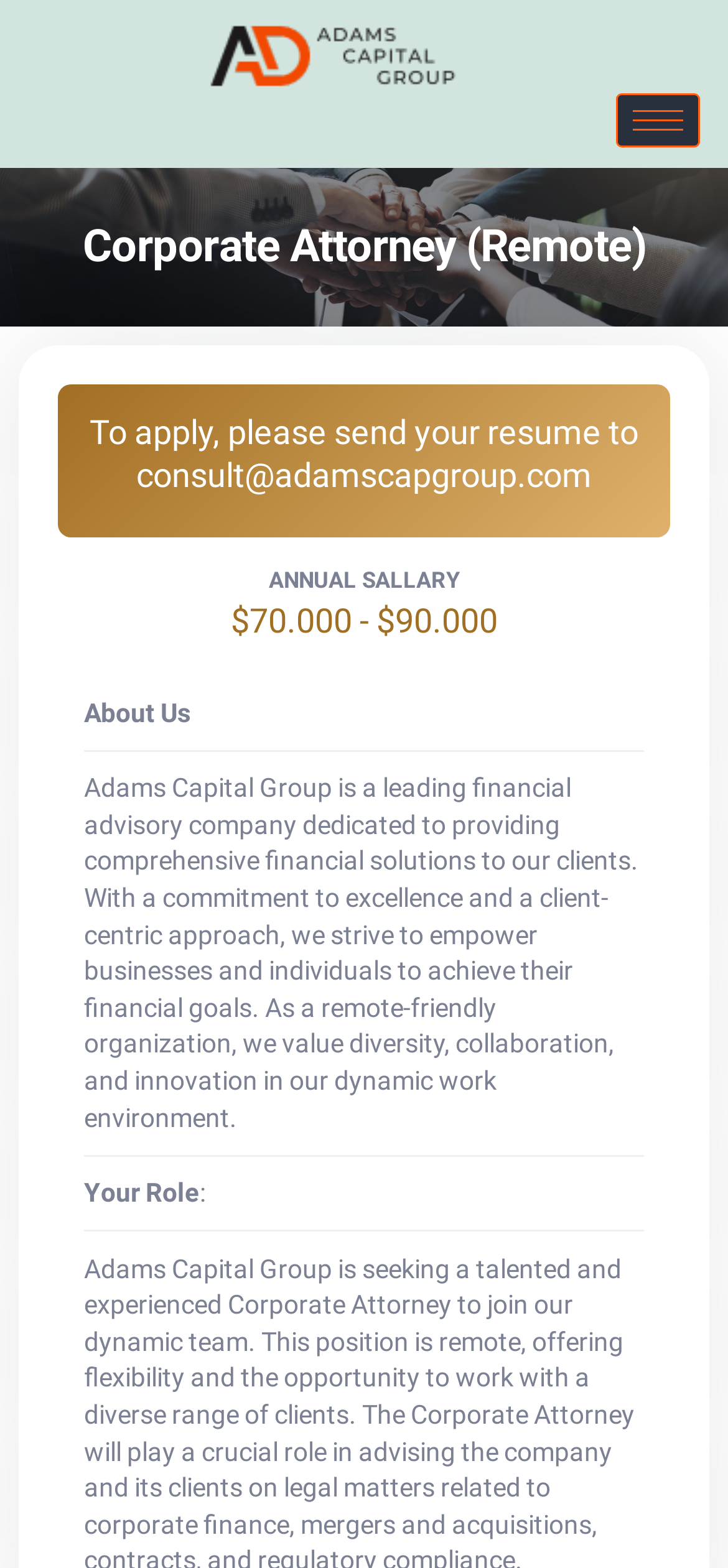How can I apply for this job?
Utilize the image to construct a detailed and well-explained answer.

The application instructions are provided in the text 'To apply, please send your resume to consult@adamscapgroup.com' which is located below the job title.